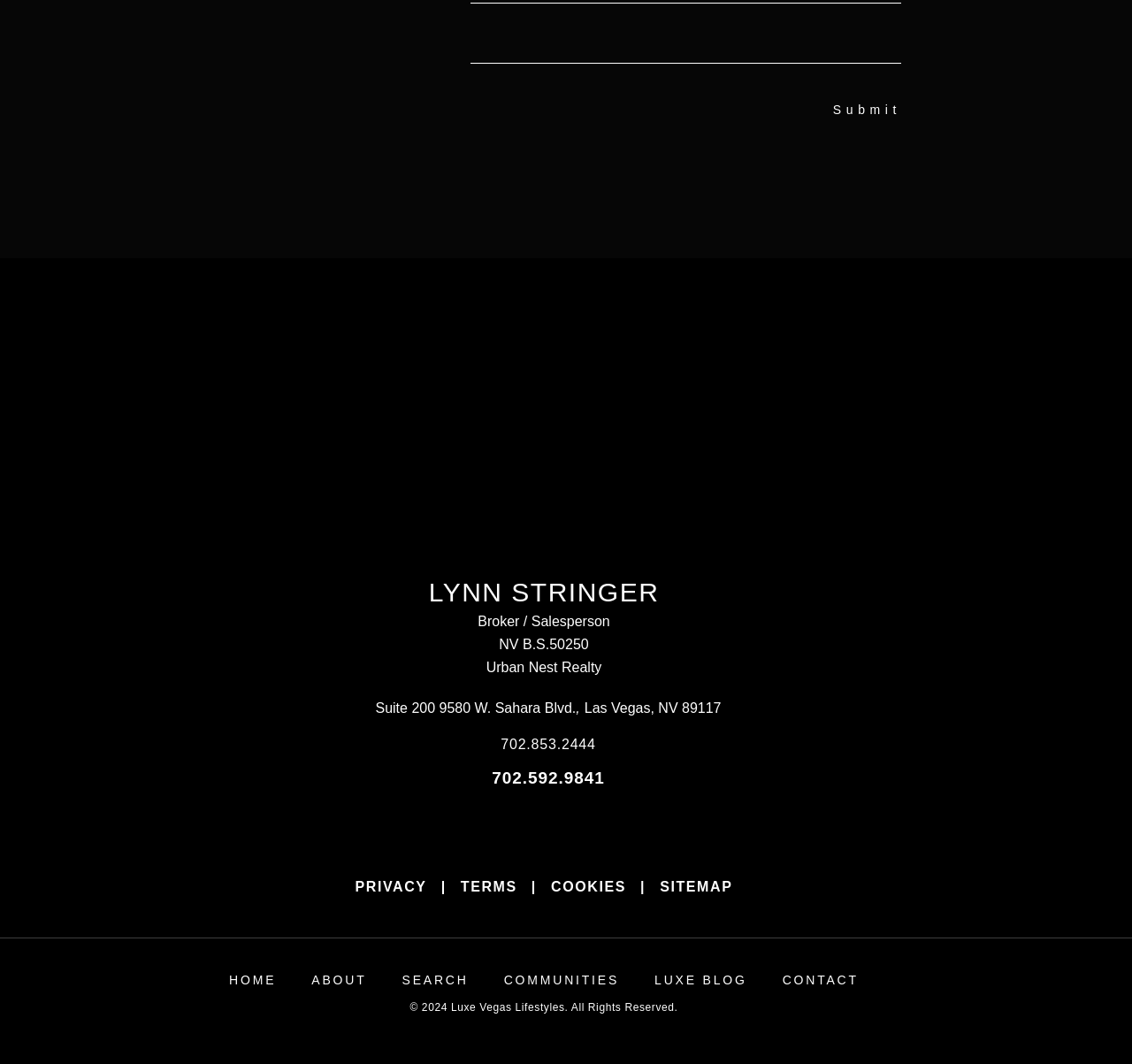Find the bounding box coordinates of the area to click in order to follow the instruction: "View the privacy policy".

[0.306, 0.826, 0.385, 0.84]